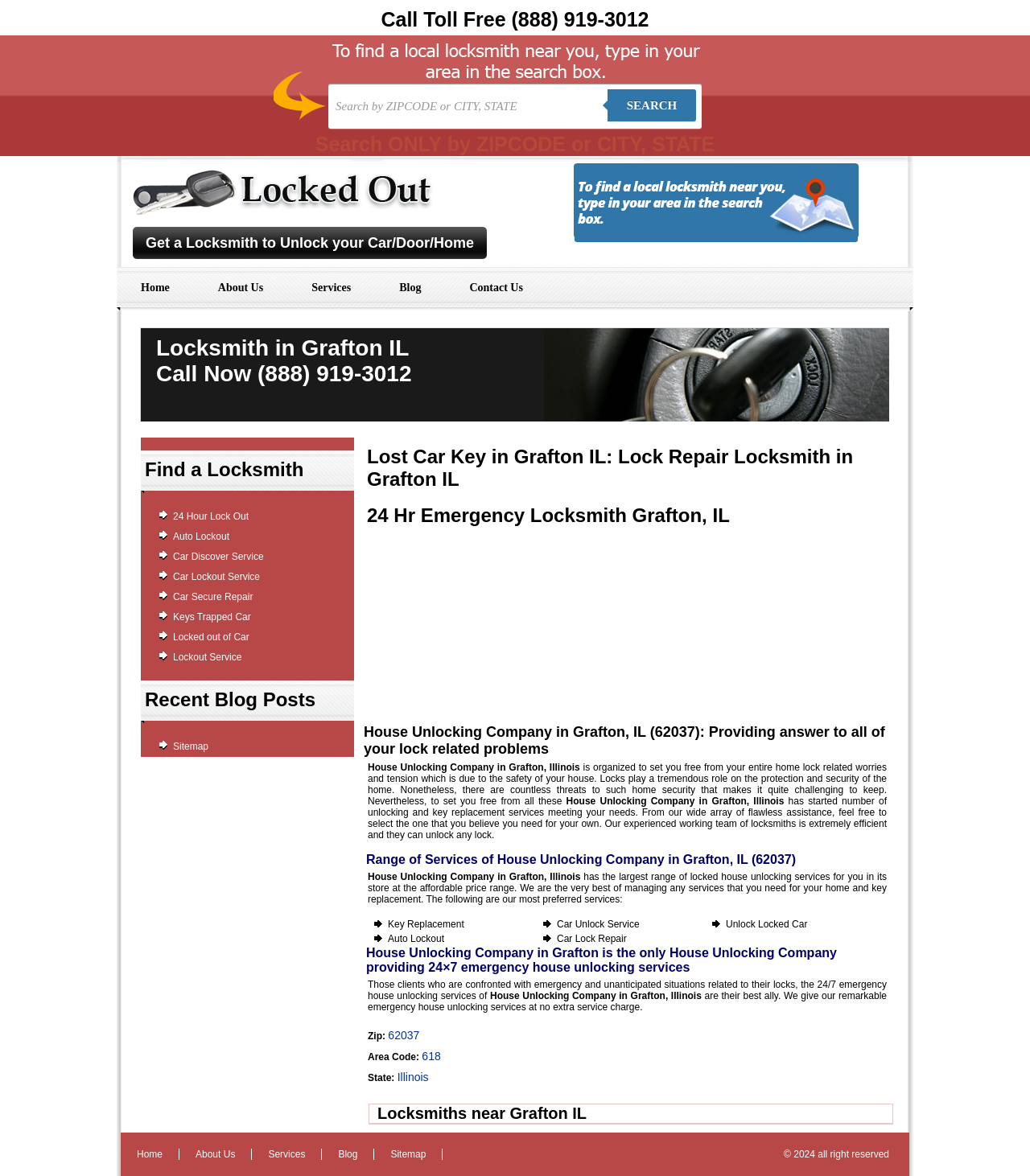Please determine the bounding box coordinates of the element to click on in order to accomplish the following task: "Get a Locksmith to Unlock your Car/Door/Home". Ensure the coordinates are four float numbers ranging from 0 to 1, i.e., [left, top, right, bottom].

[0.141, 0.2, 0.46, 0.213]